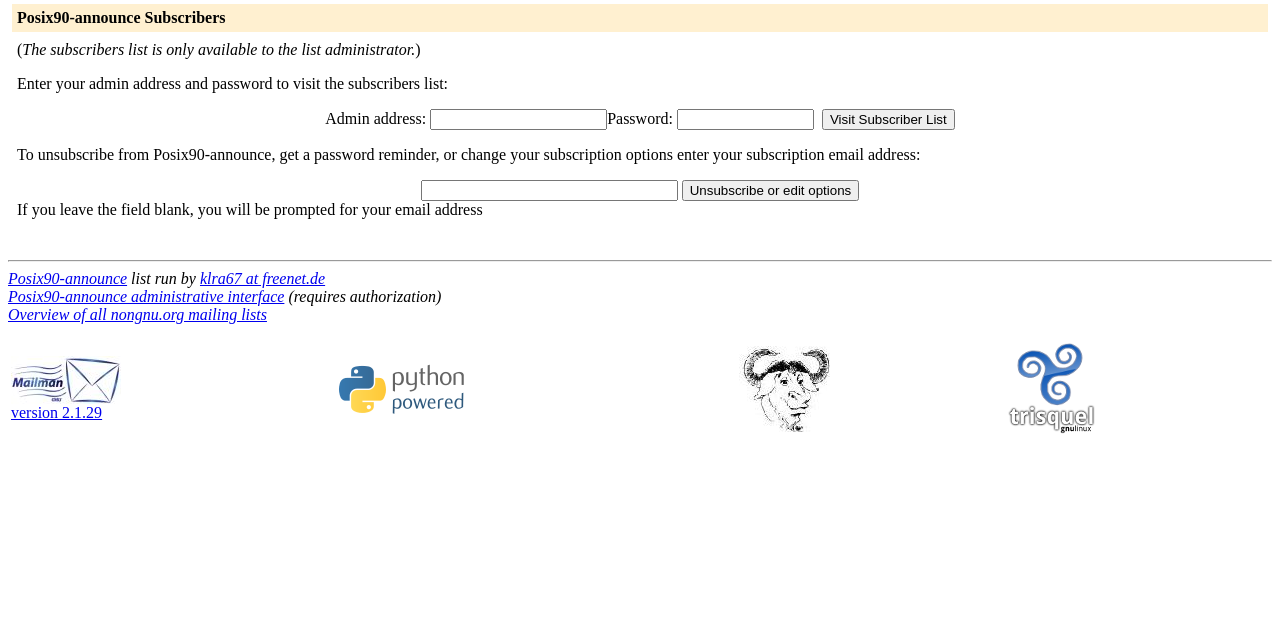For the given element description Posix90-announce administrative interface, determine the bounding box coordinates of the UI element. The coordinates should follow the format (top-left x, top-left y, bottom-right x, bottom-right y) and be within the range of 0 to 1.

[0.006, 0.45, 0.222, 0.477]